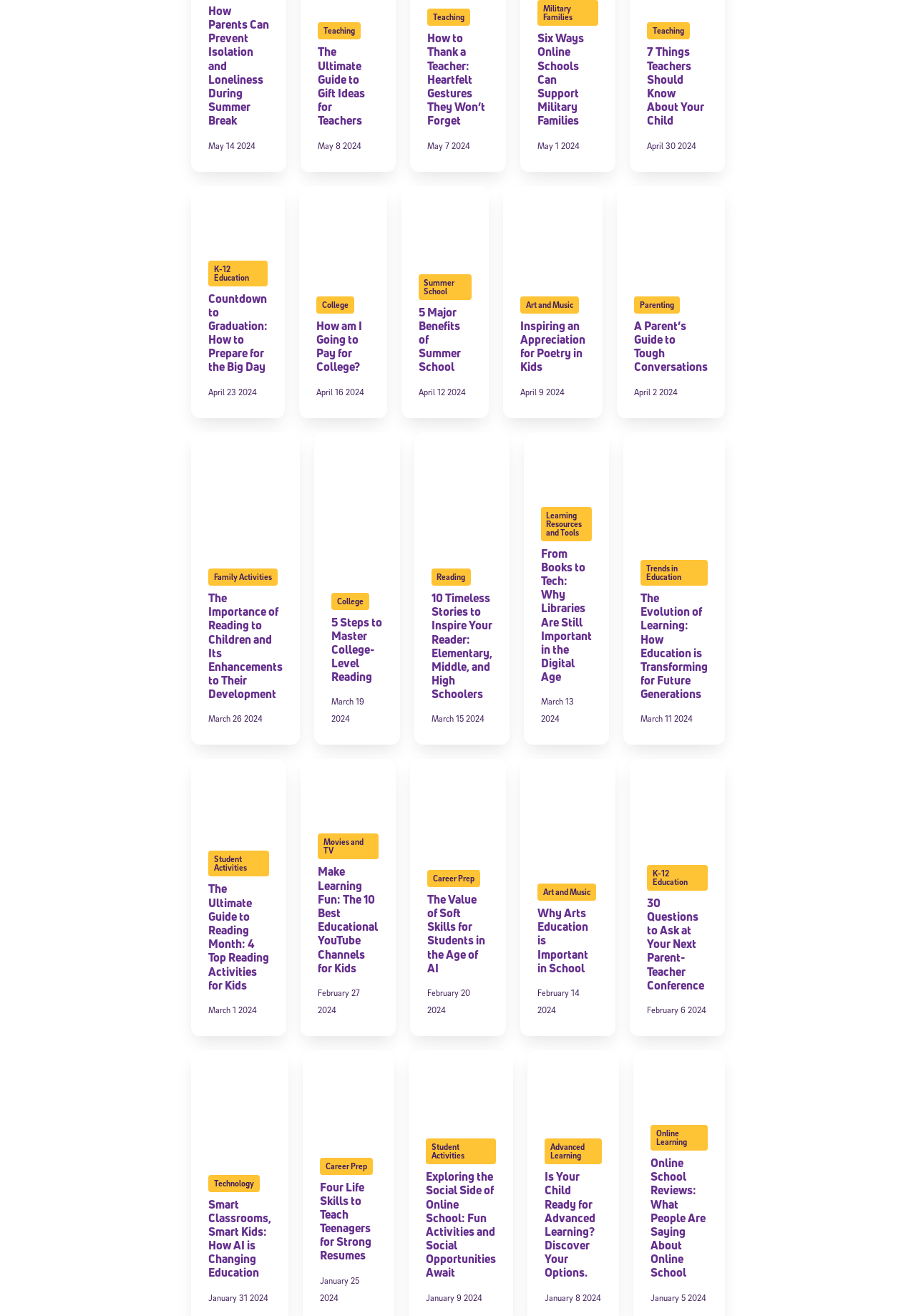Find and specify the bounding box coordinates that correspond to the clickable region for the instruction: "Click the link 'How Parents Can Prevent Isolation and Loneliness During Summer Break'".

[0.227, 0.002, 0.294, 0.098]